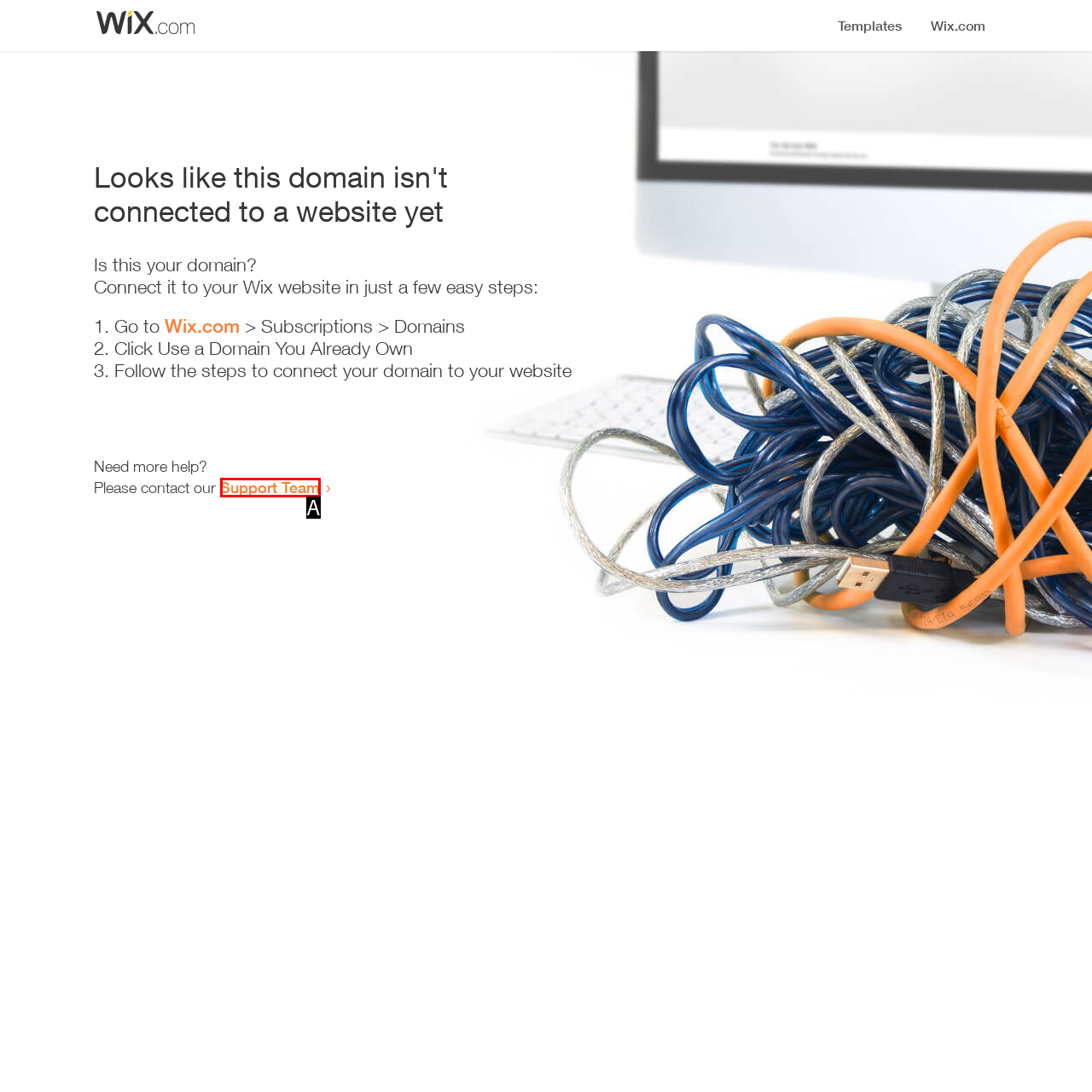From the provided options, which letter corresponds to the element described as: Support Team
Answer with the letter only.

A